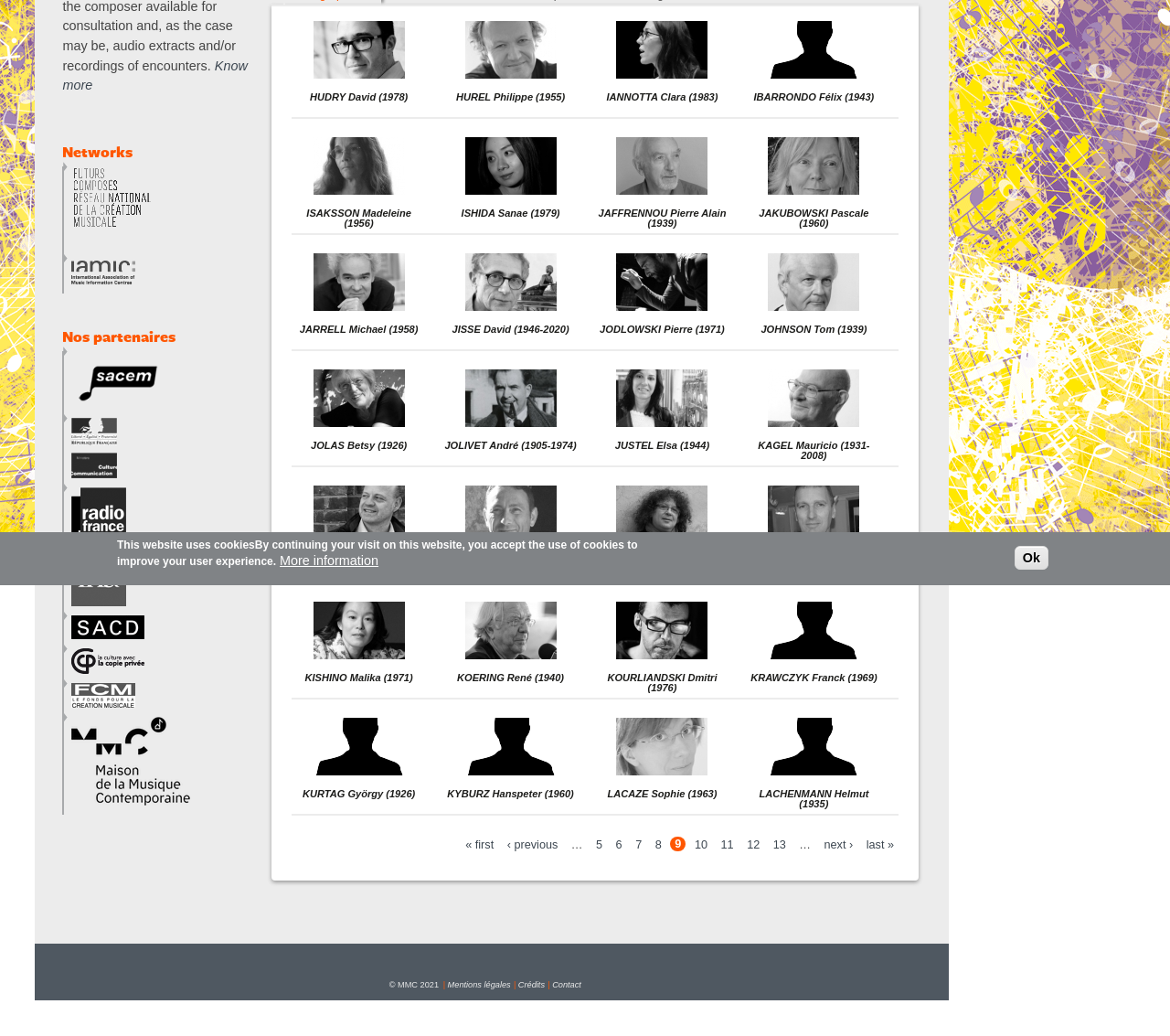Bounding box coordinates are specified in the format (top-left x, top-left y, bottom-right x, bottom-right y). All values are floating point numbers bounded between 0 and 1. Please provide the bounding box coordinate of the region this sentence describes: Mentions légales

[0.382, 0.946, 0.436, 0.955]